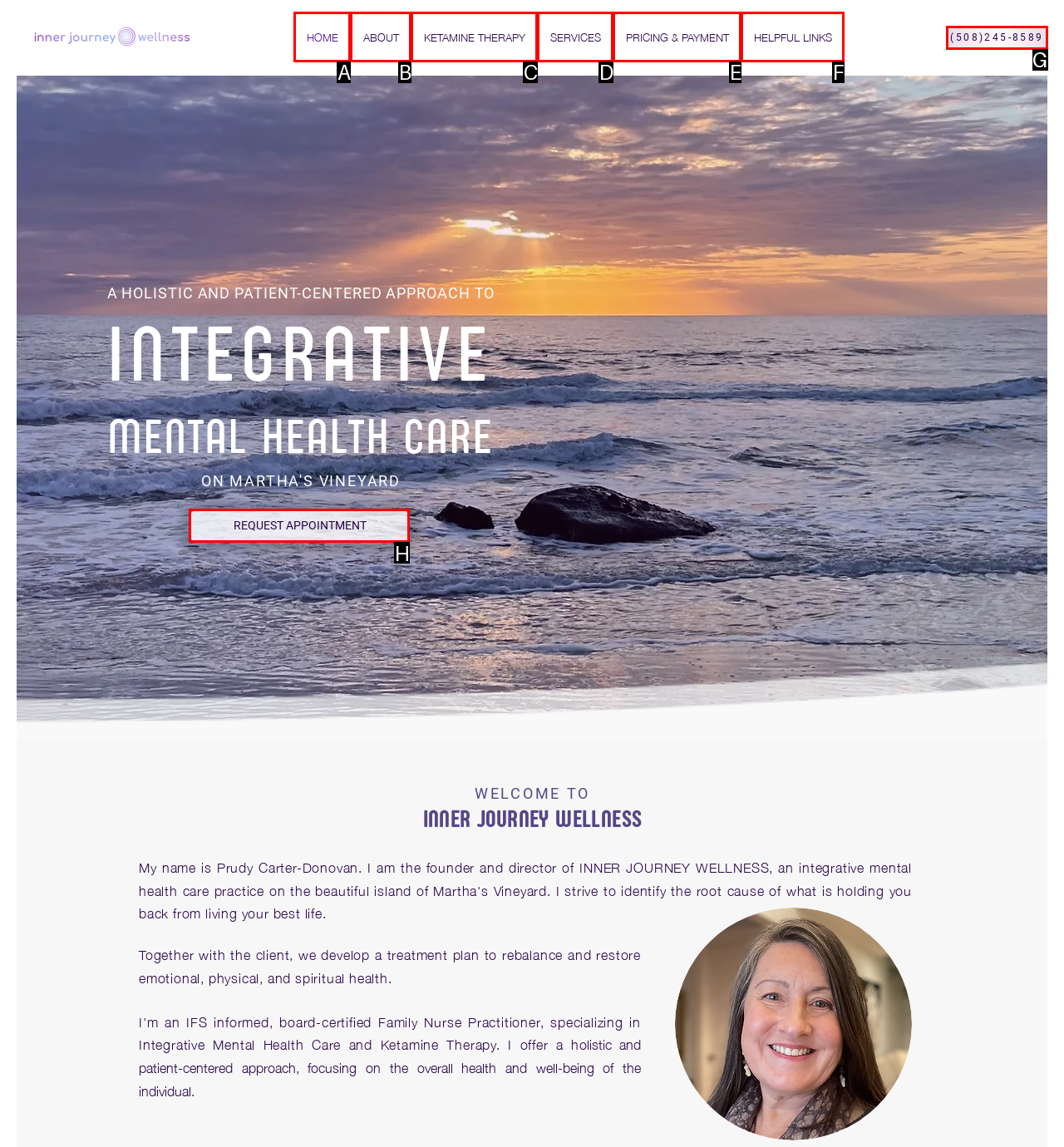Identify the correct UI element to click on to achieve the following task: Request an appointment Respond with the corresponding letter from the given choices.

H